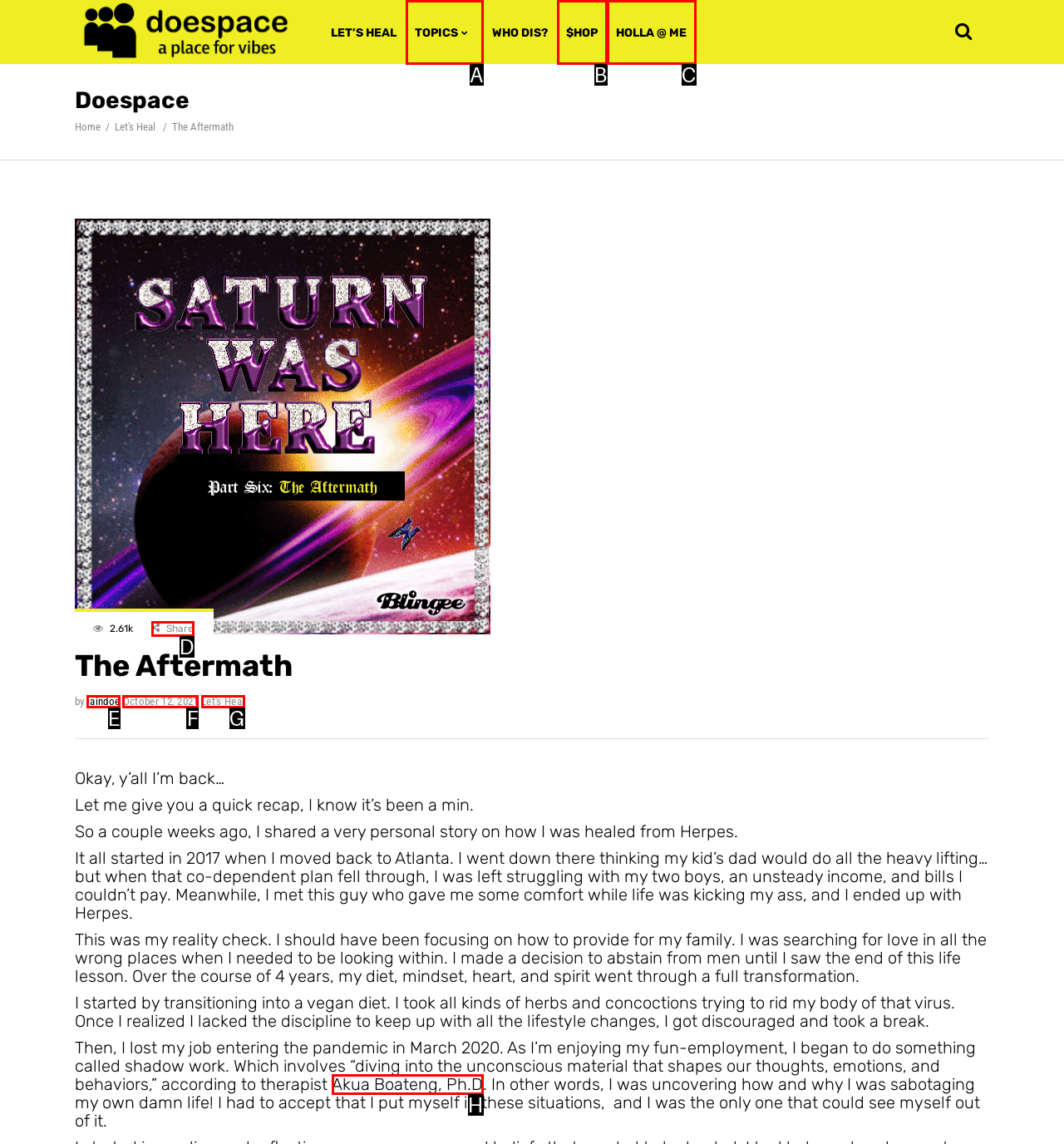With the provided description: October 12, 2021, select the most suitable HTML element. Respond with the letter of the selected option.

F